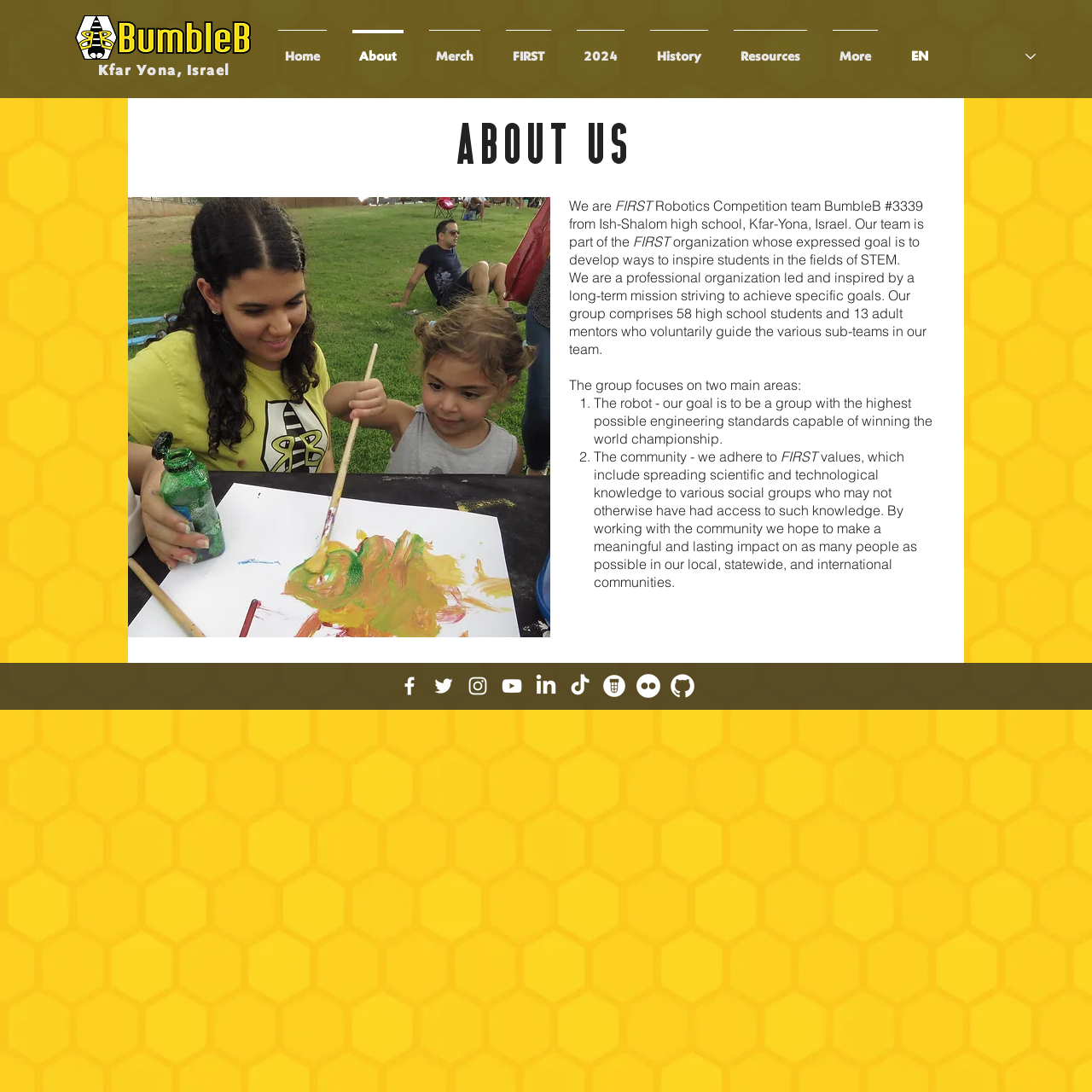Can you provide the bounding box coordinates for the element that should be clicked to implement the instruction: "Visit the 'Merch' page"?

[0.381, 0.027, 0.452, 0.061]